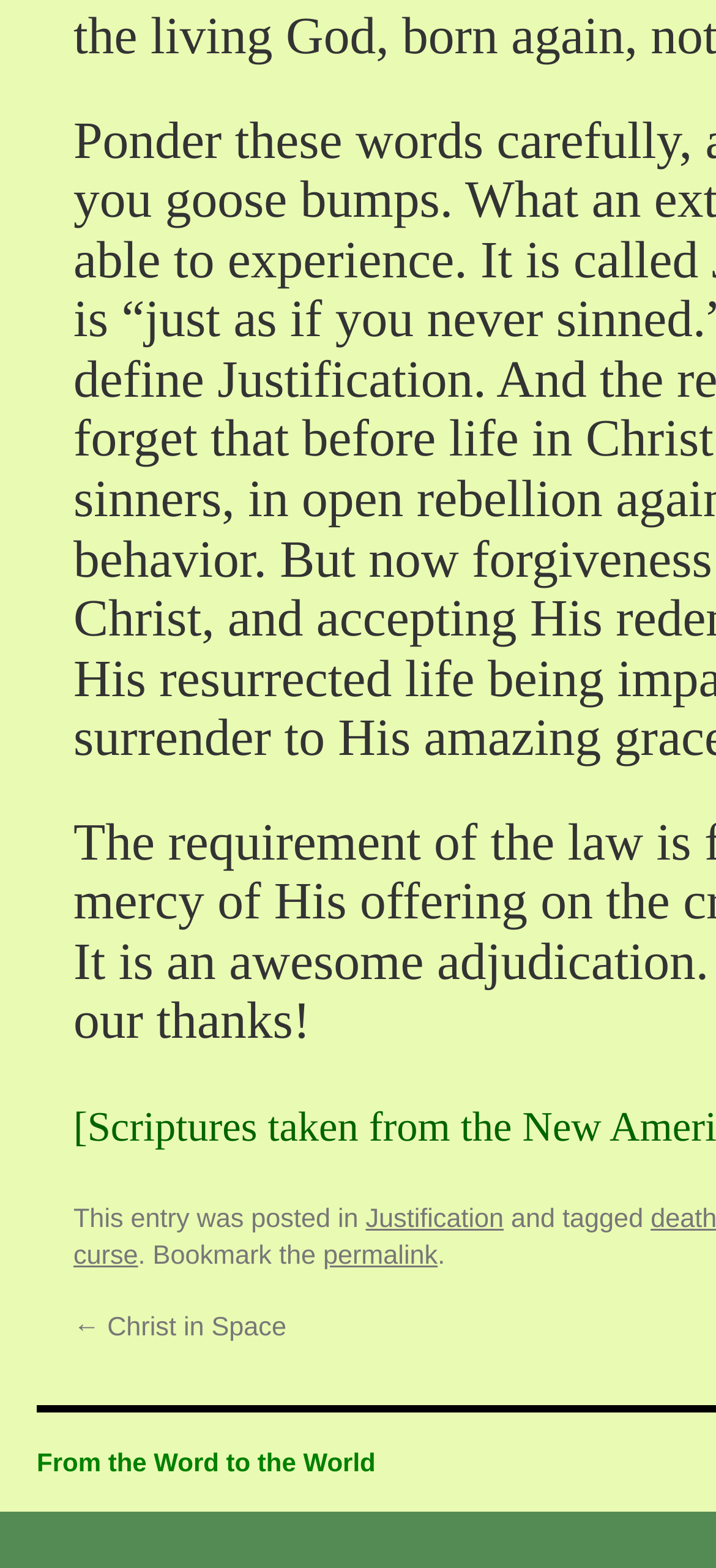Find the bounding box coordinates of the UI element according to this description: "← Christ in Space".

[0.103, 0.882, 0.4, 0.9]